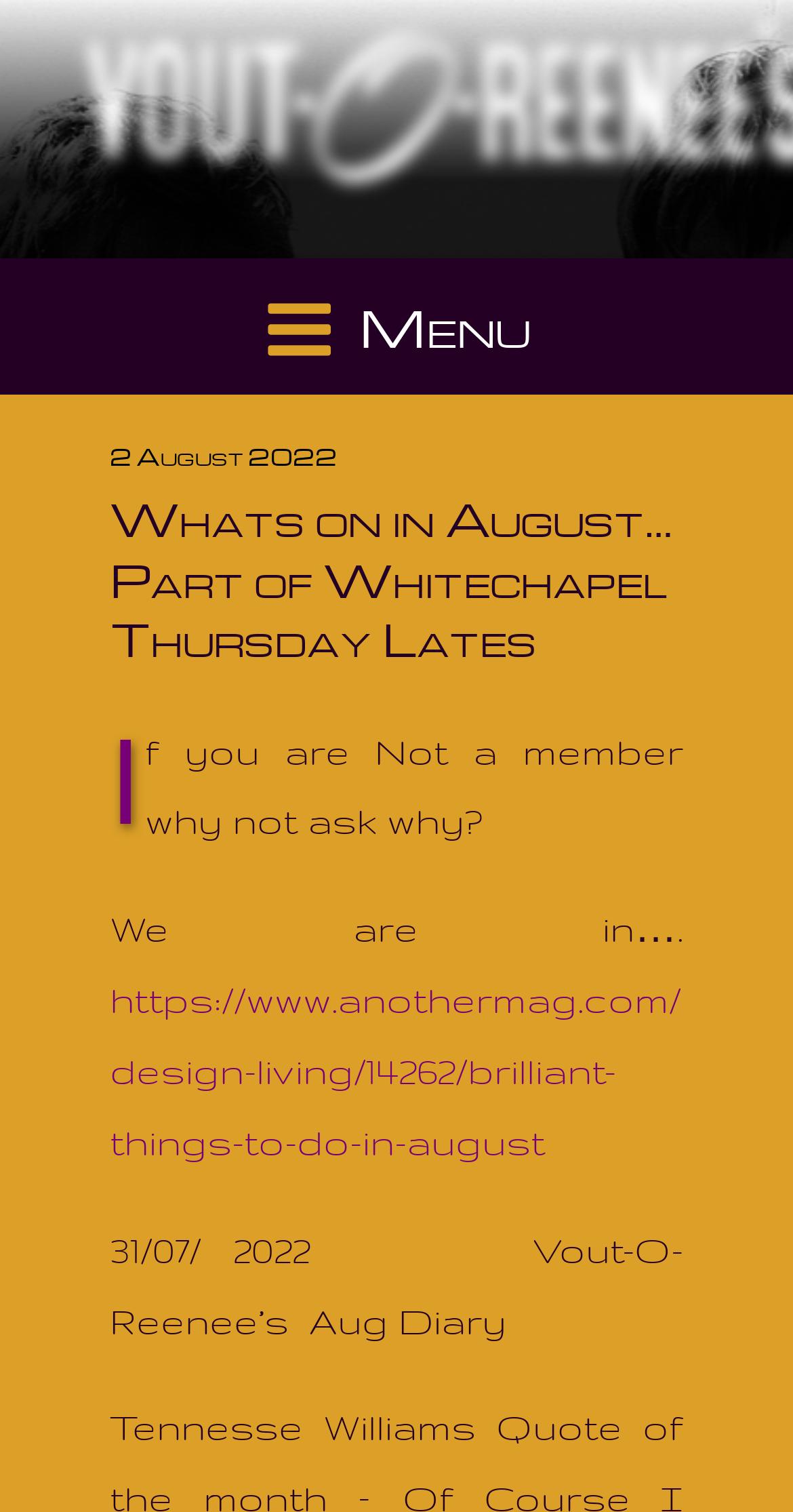Using the provided element description: "parent_node: Vout-O-Reenees", determine the bounding box coordinates of the corresponding UI element in the screenshot.

[0.108, 0.013, 0.892, 0.137]